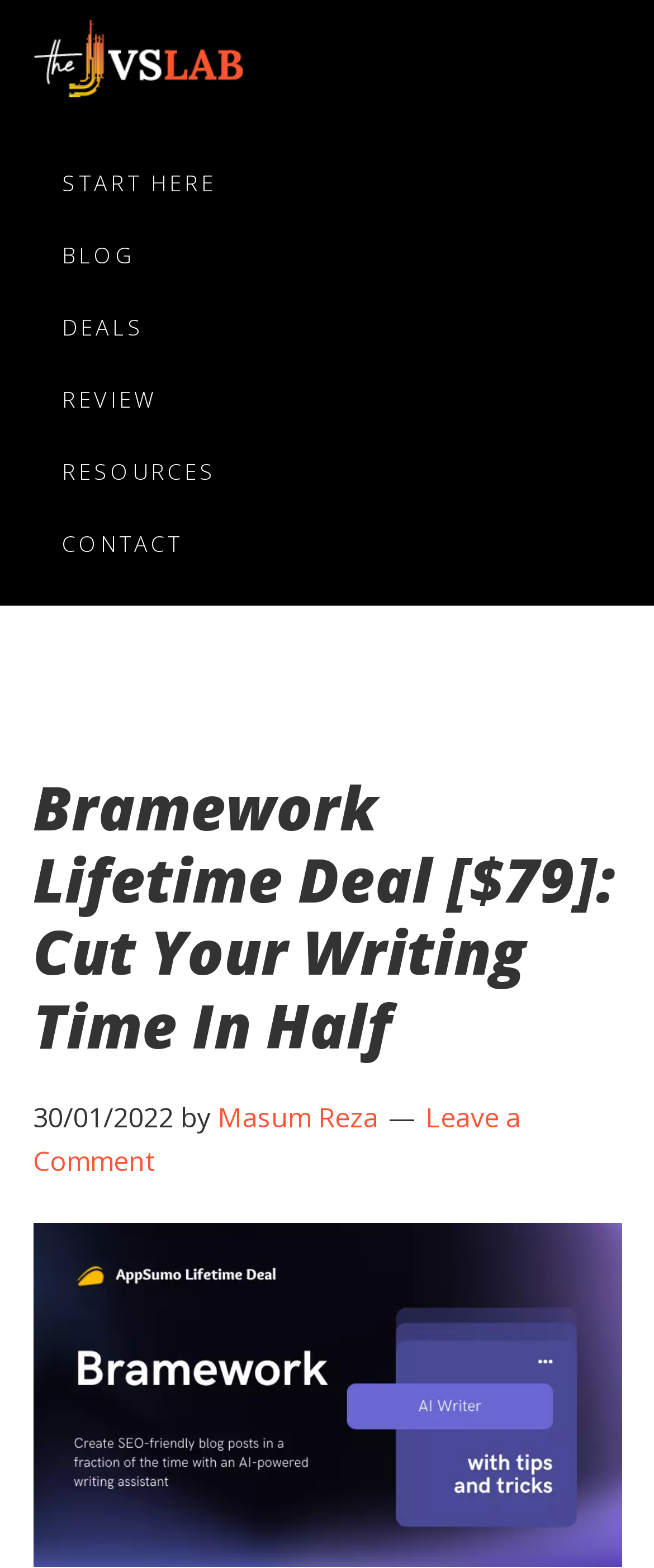Bounding box coordinates are specified in the format (top-left x, top-left y, bottom-right x, bottom-right y). All values are floating point numbers bounded between 0 and 1. Please provide the bounding box coordinate of the region this sentence describes: Degree programme

None